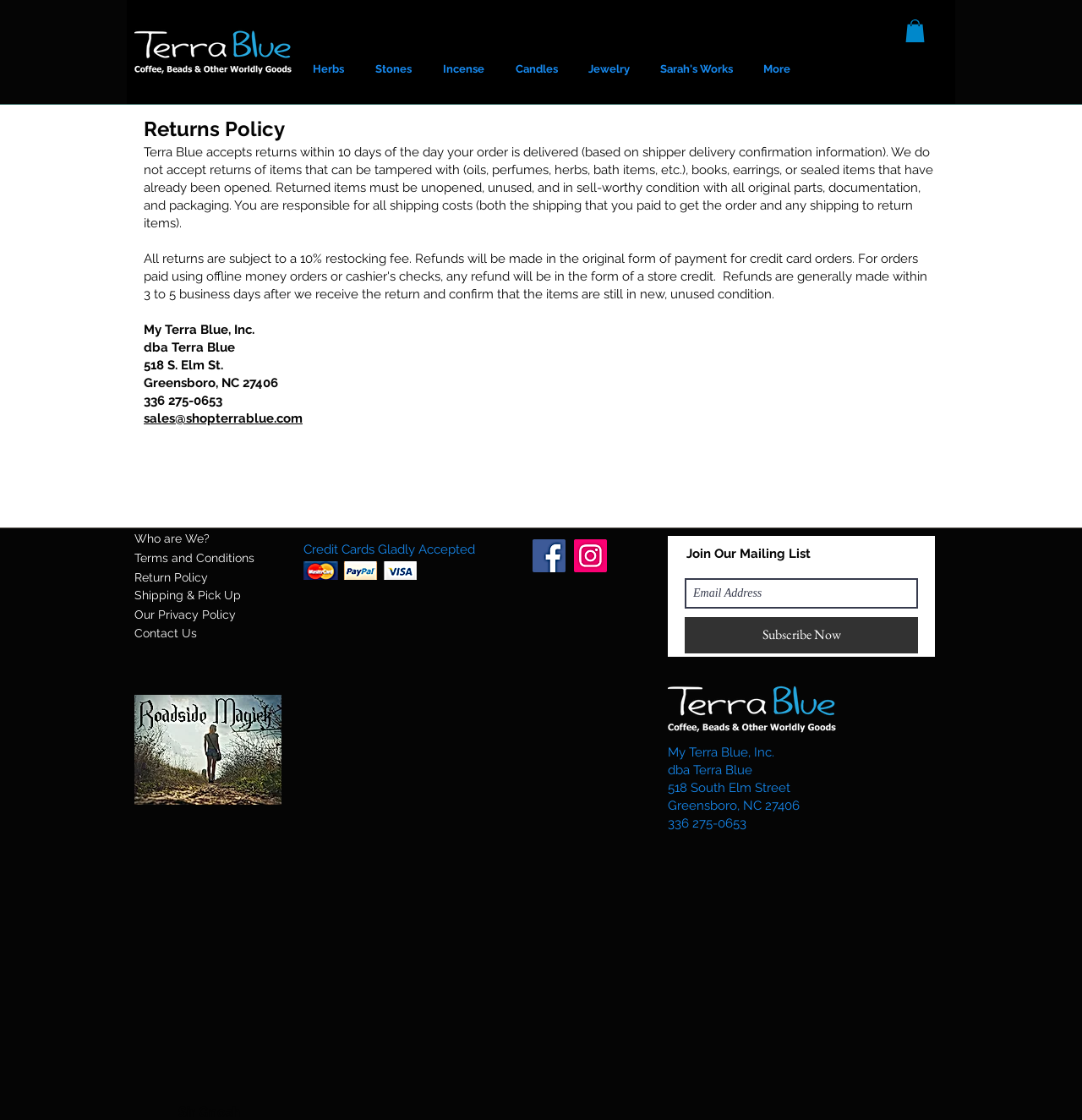Locate the bounding box coordinates of the element that needs to be clicked to carry out the instruction: "Click on the Facebook link". The coordinates should be given as four float numbers ranging from 0 to 1, i.e., [left, top, right, bottom].

None